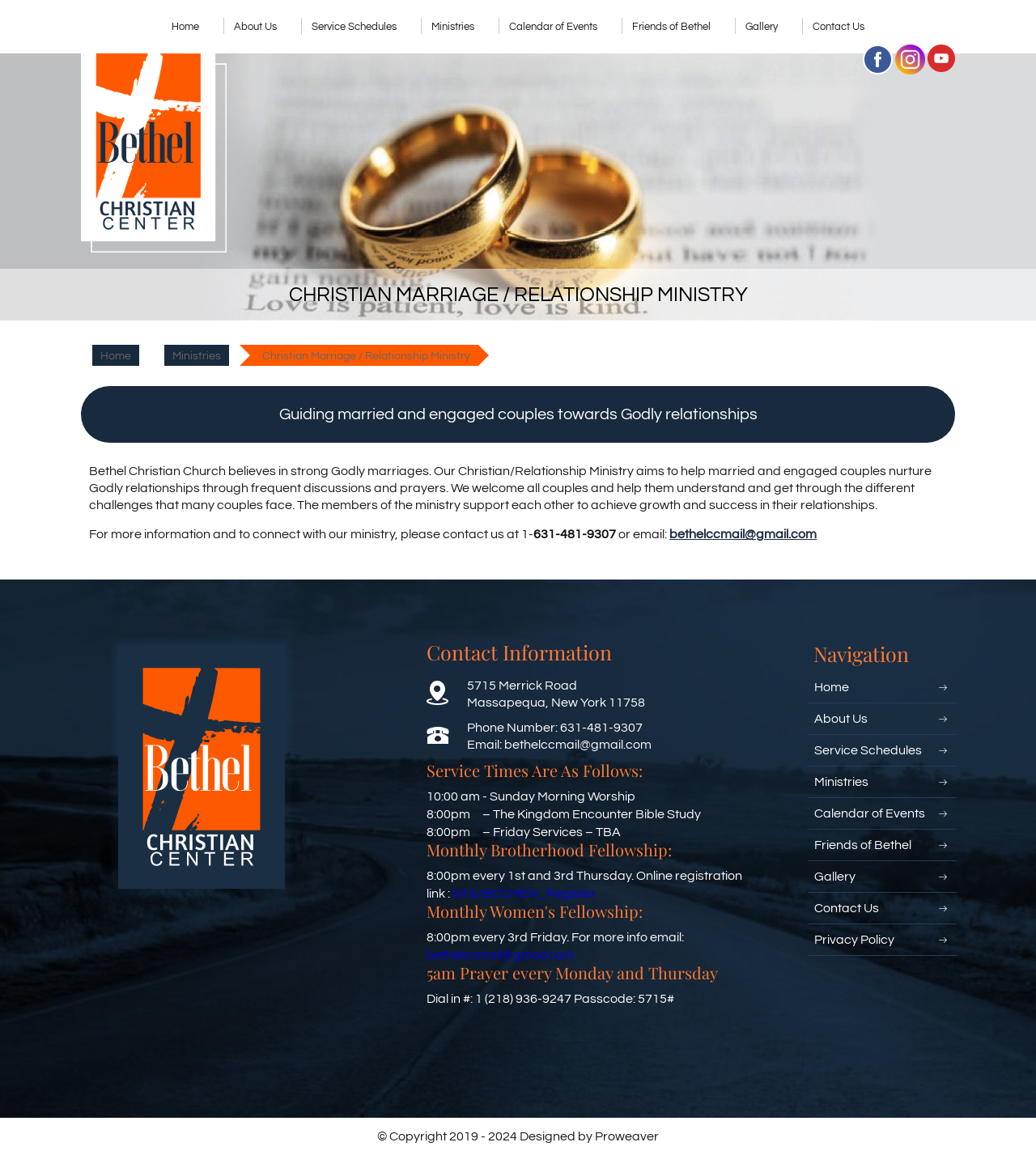Determine the bounding box coordinates of the clickable element to complete this instruction: "Learn more about the Monthly Brotherhood Fellowship". Provide the coordinates in the format of four float numbers between 0 and 1, [left, top, right, bottom].

[0.411, 0.728, 0.728, 0.751]